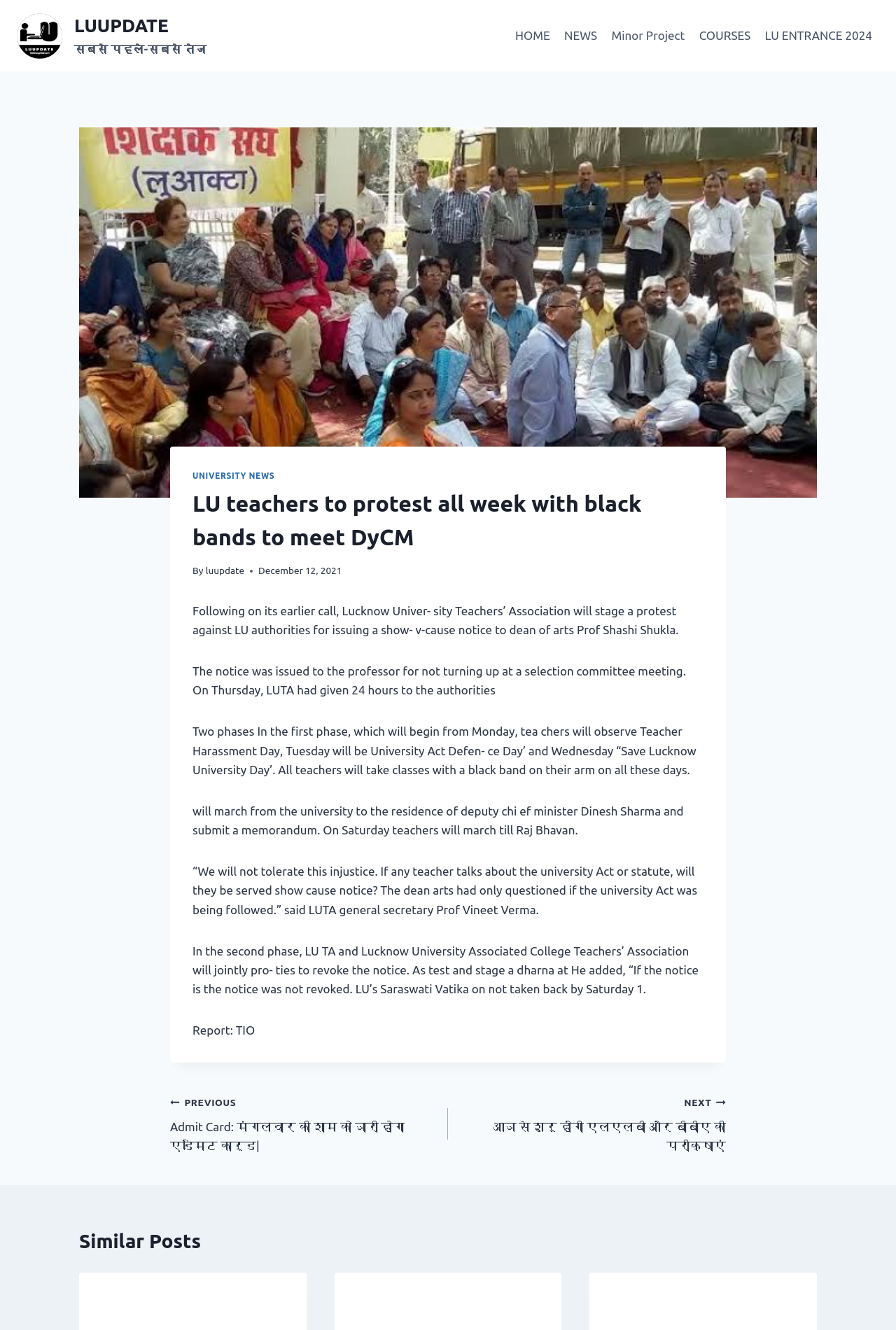Where will the teachers march on Saturday?
Please craft a detailed and exhaustive response to the question.

The article states that on Saturday, teachers will march till Raj Bhavan, which is mentioned as the destination of their protest march.